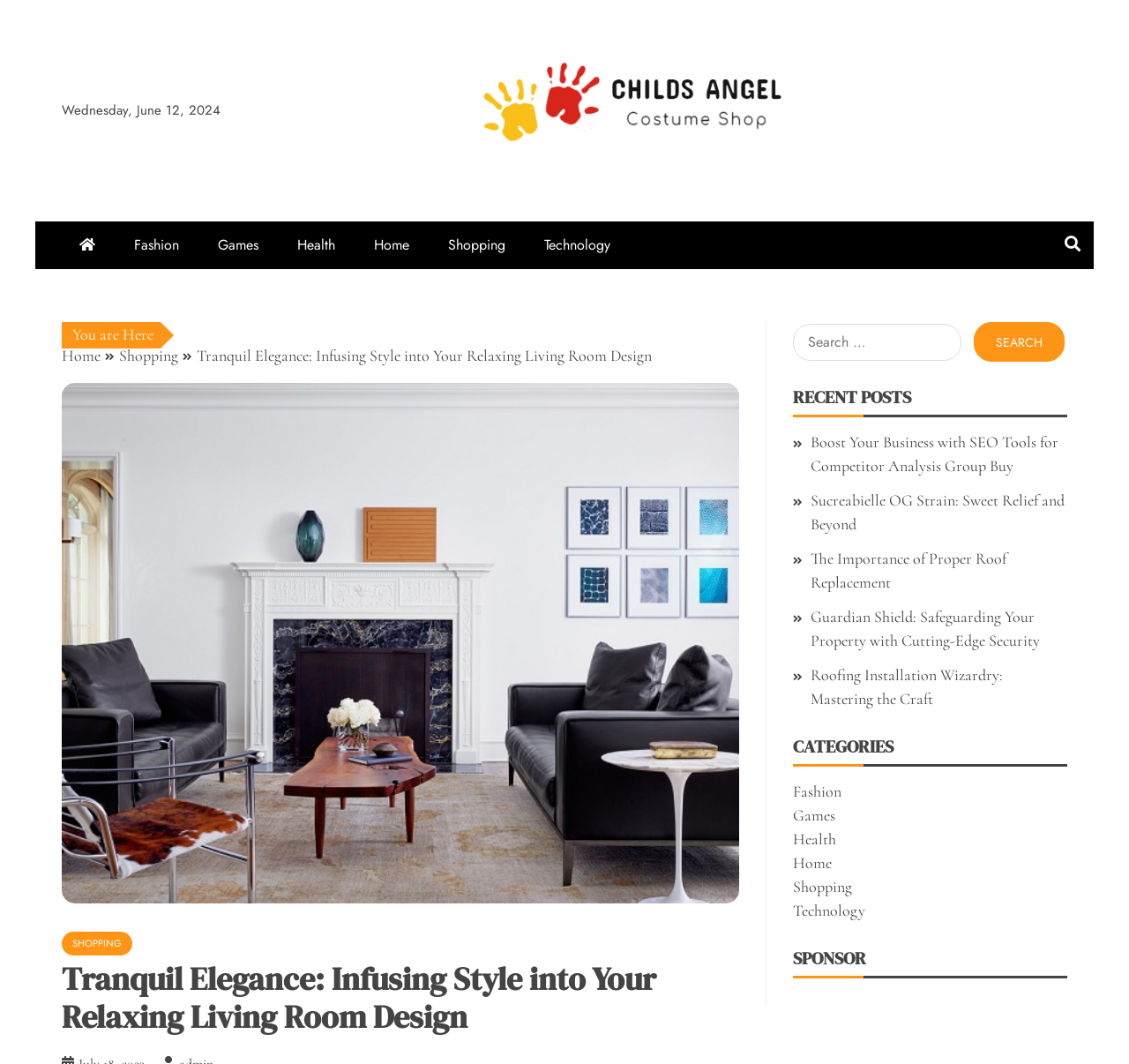Kindly determine the bounding box coordinates of the area that needs to be clicked to fulfill this instruction: "Click on the Home breadcrumb".

[0.055, 0.325, 0.089, 0.343]